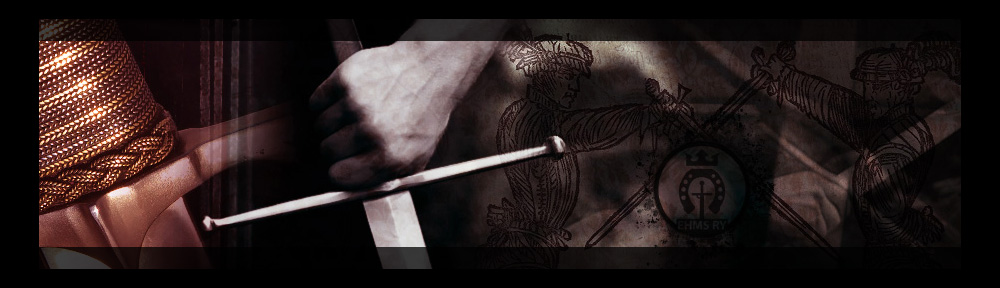Create an exhaustive description of the image.

The image presents a dynamic and evocative depiction related to the world of historical fencing, aligned with the themes of the Helsinki Longsword Open (HLO) and the activities of the Historiallisen Miekkailun Seura EHMS. The composition is split between textures and elements that symbolize the artistry and discipline of medieval martial arts.

On the left, a close-up reveals a metallic sword's hilt, adorned with intricate cord wrappings that suggest both aesthetic appeal and functionality. To the right, a gloved hand firmly grips a sword, emphasizing readiness and action, while the backdrop subtly features historical illustrations of duelists engaged in combat, a nod to traditional fencing techniques.

Prominently featured is the emblem of EHMS, which anchors the piece and connects it to the organization's identity, celebrating its commitment to reviving historical martial practices. The overall muted color palette, combined with rich textures, evokes a sense of gravitas and respect for the traditions being highlighted.